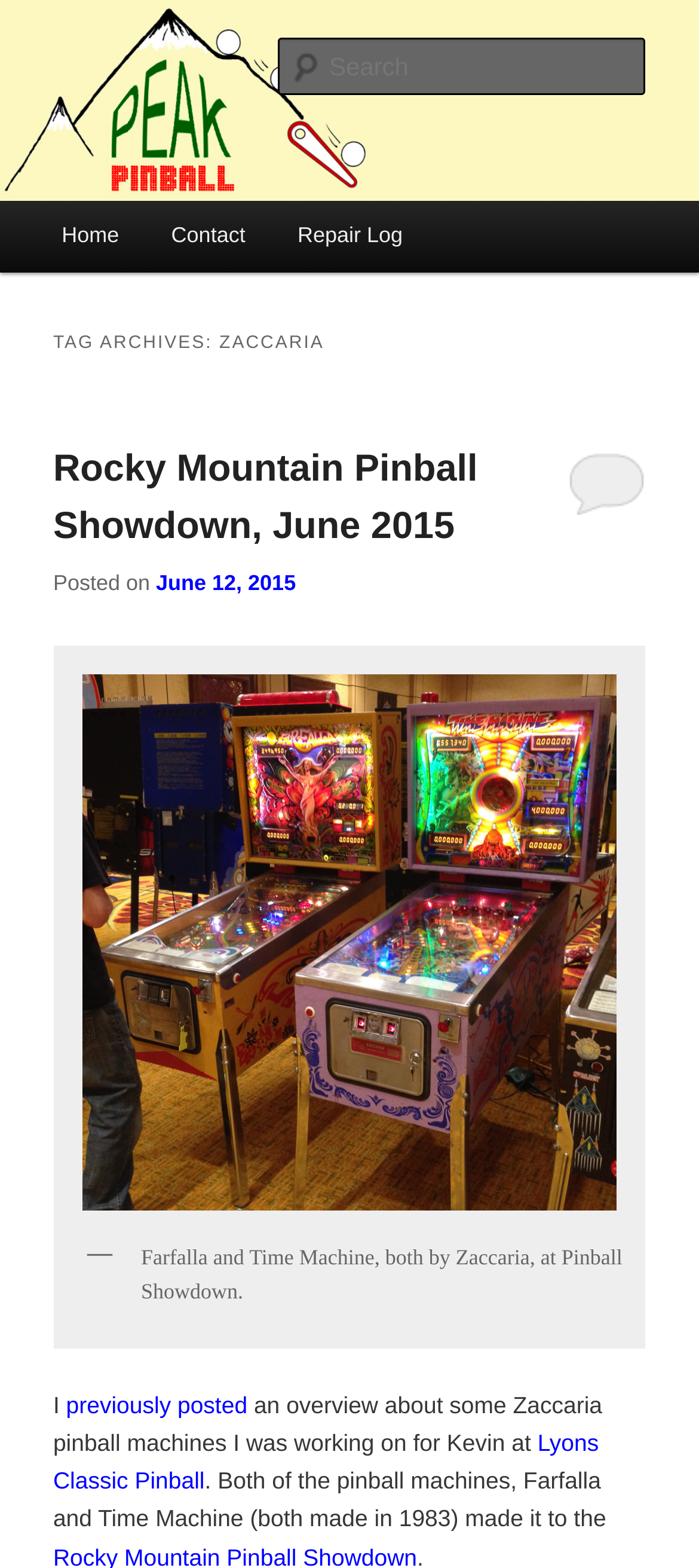Please identify the bounding box coordinates of the element I need to click to follow this instruction: "Go to Home page".

[0.051, 0.128, 0.208, 0.174]